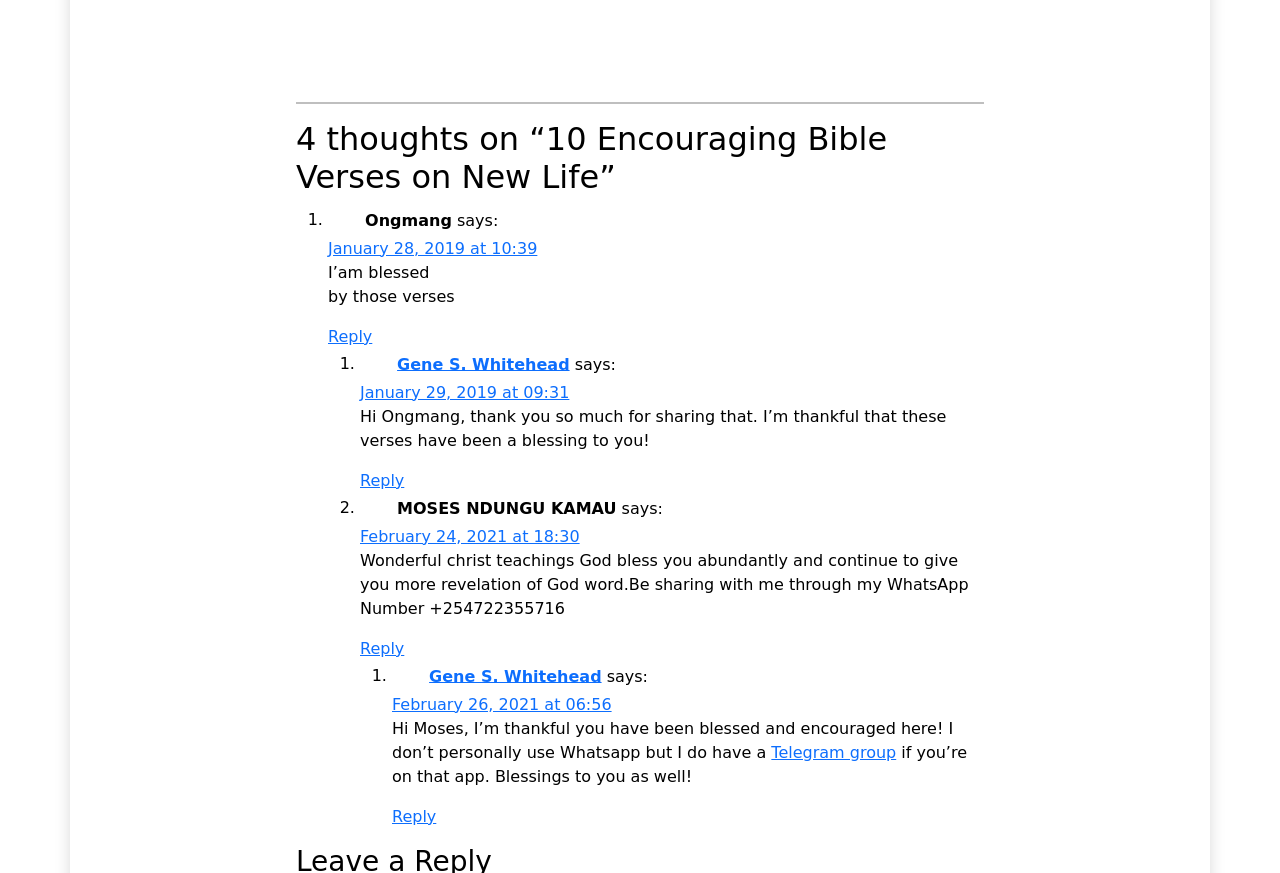Answer the question below using just one word or a short phrase: 
Who is the author of the first comment?

Ongmang